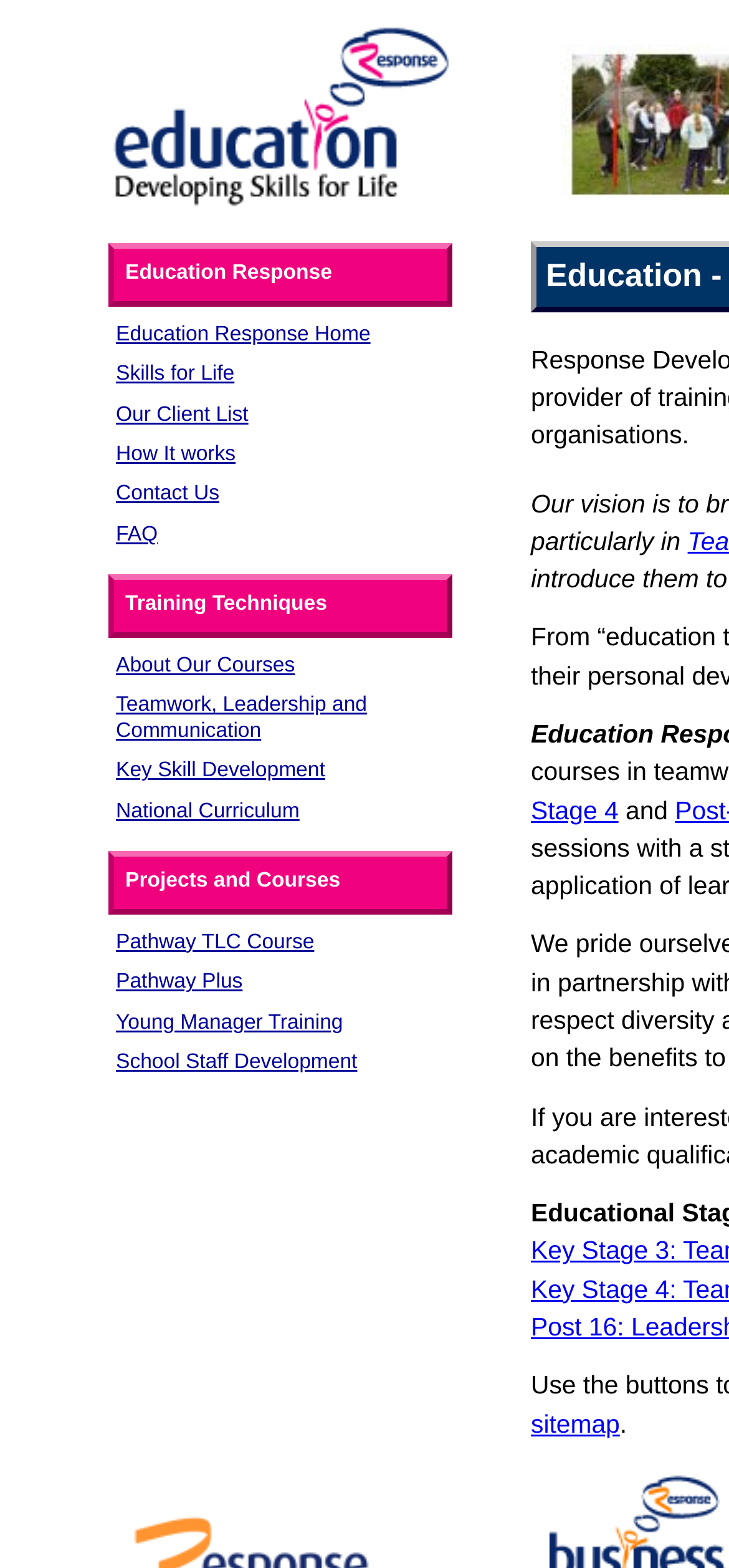What is the name of the organization?
Look at the screenshot and respond with one word or a short phrase.

Education Response UK